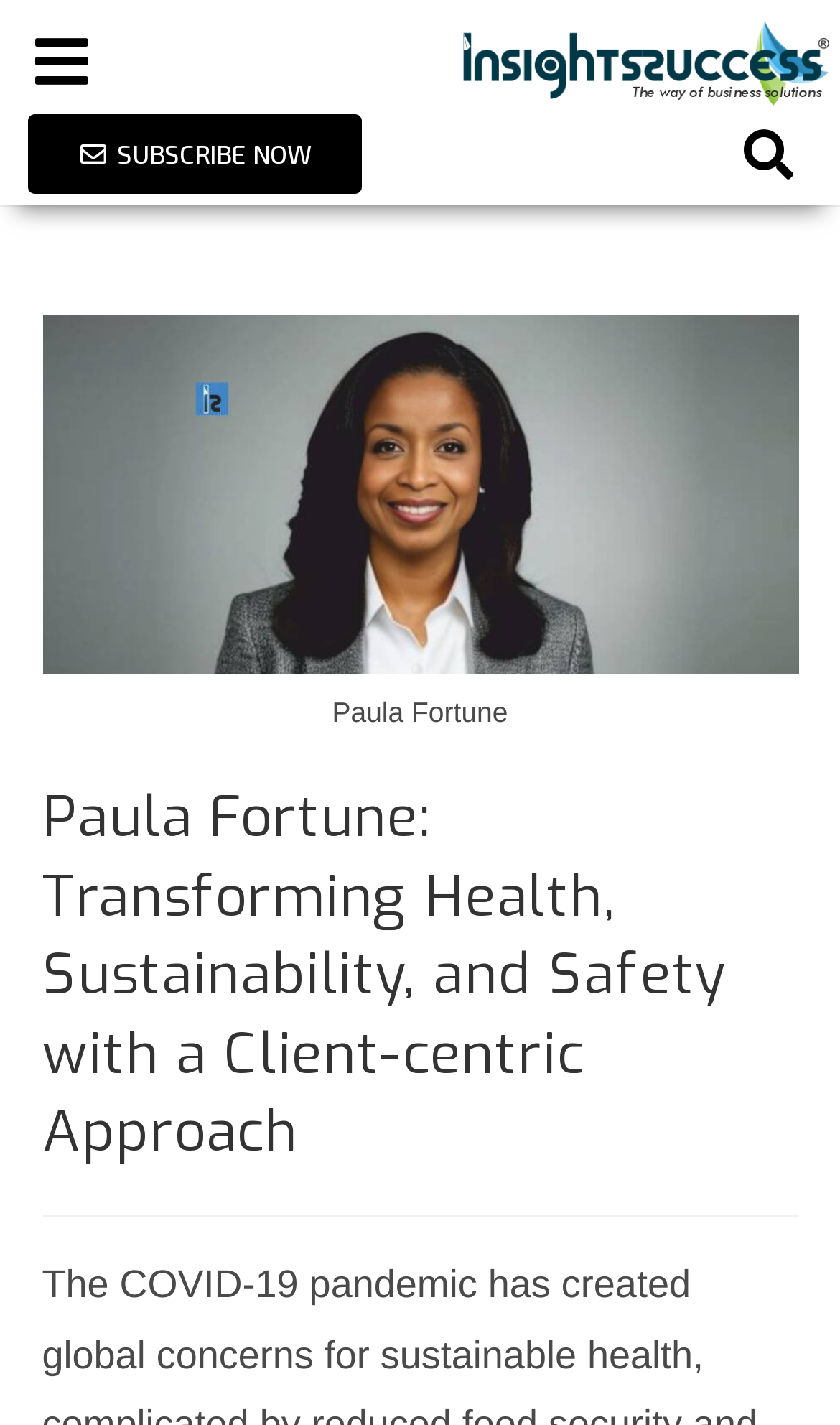Determine the bounding box coordinates for the UI element with the following description: "Search". The coordinates should be four float numbers between 0 and 1, represented as [left, top, right, bottom].

[0.873, 0.084, 0.958, 0.134]